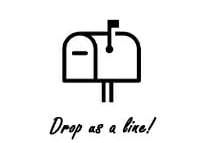What is the purpose of the raised flag?
Relying on the image, give a concise answer in one word or a brief phrase.

Symbolizing communication